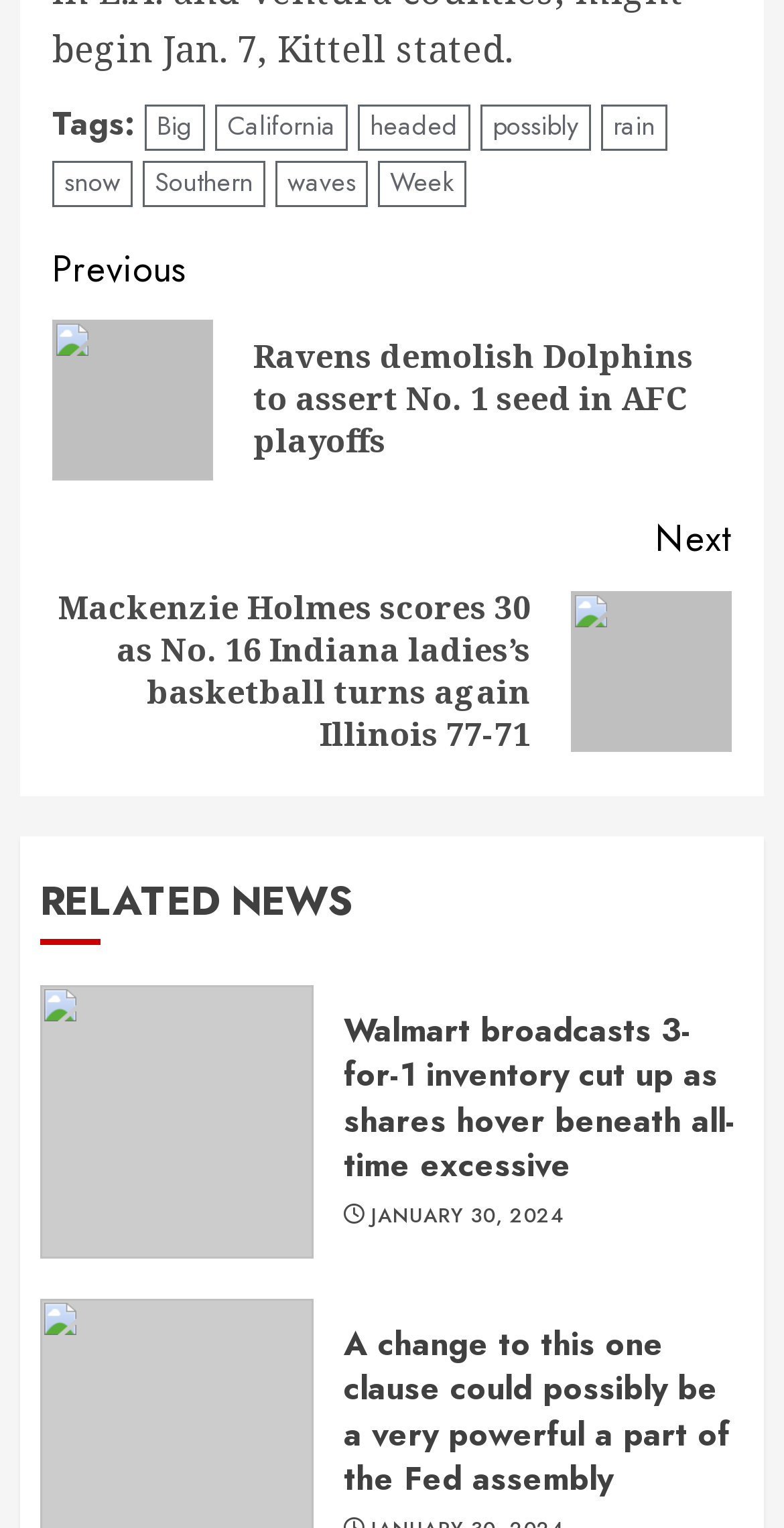What is the title of the related news section?
Based on the image, provide a one-word or brief-phrase response.

RELATED NEWS